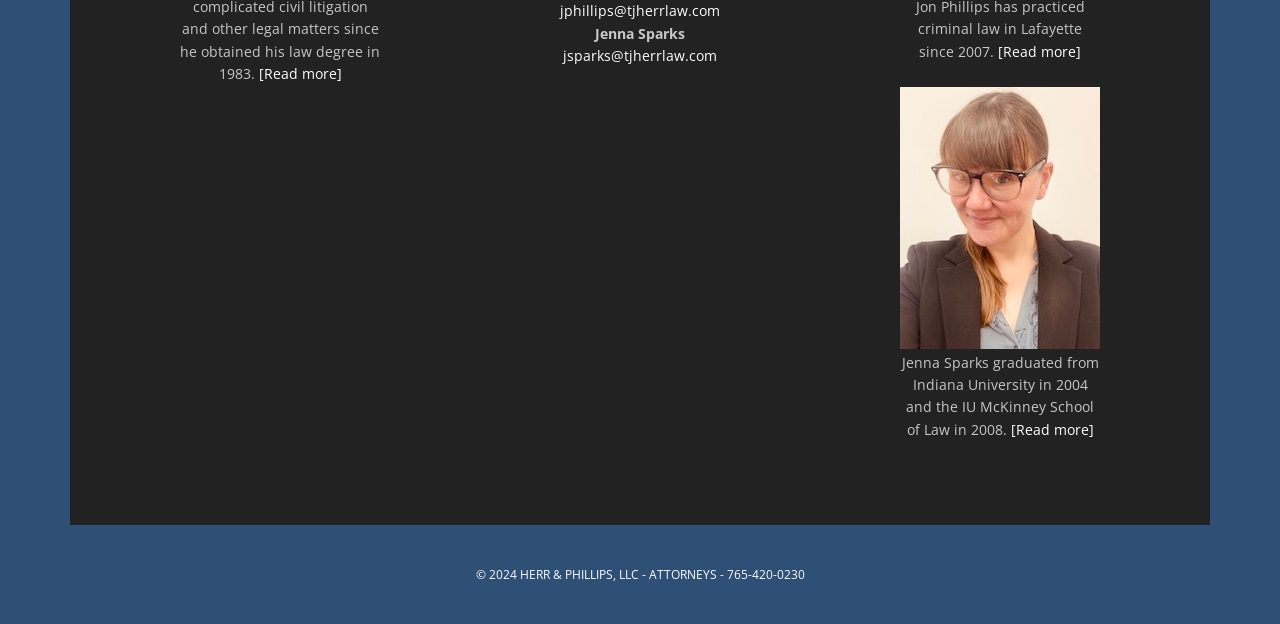Pinpoint the bounding box coordinates of the clickable element needed to complete the instruction: "View Jenna Sparks' profile". The coordinates should be provided as four float numbers between 0 and 1: [left, top, right, bottom].

[0.703, 0.529, 0.859, 0.56]